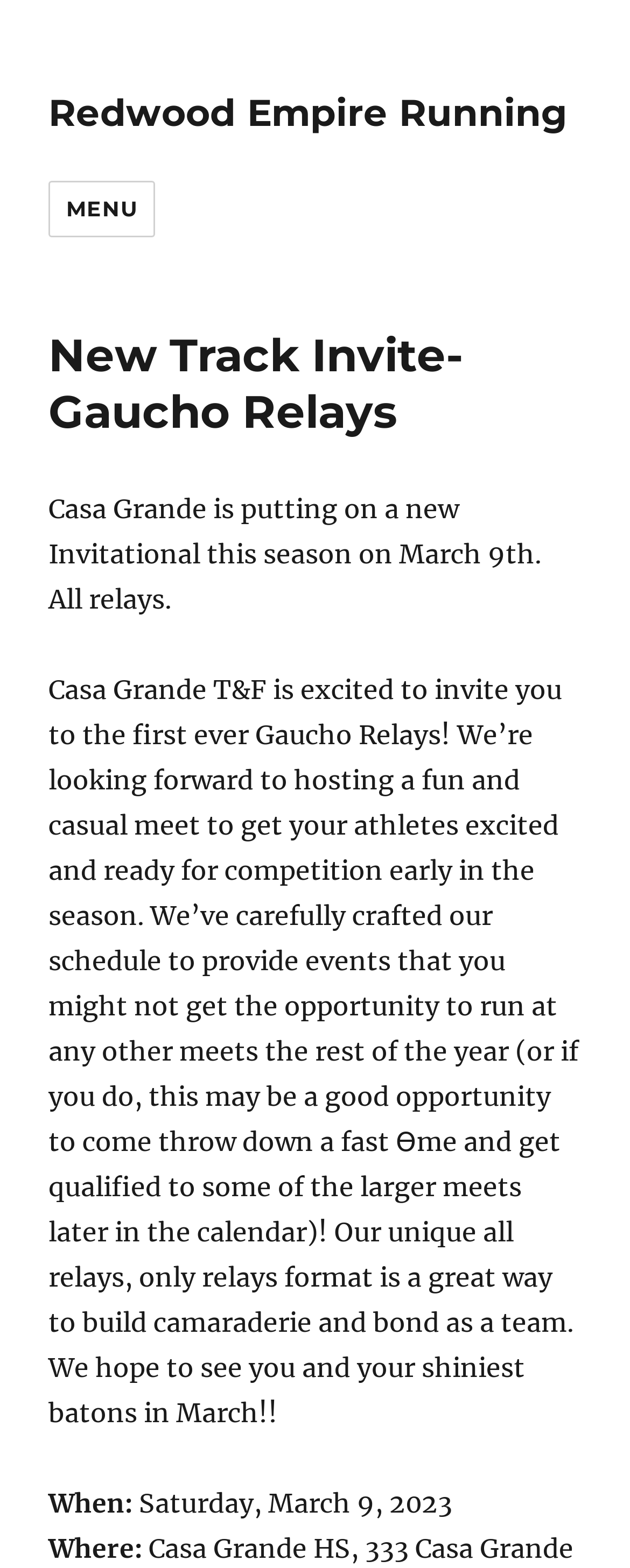From the element description: "Menu", extract the bounding box coordinates of the UI element. The coordinates should be expressed as four float numbers between 0 and 1, in the order [left, top, right, bottom].

[0.077, 0.115, 0.247, 0.151]